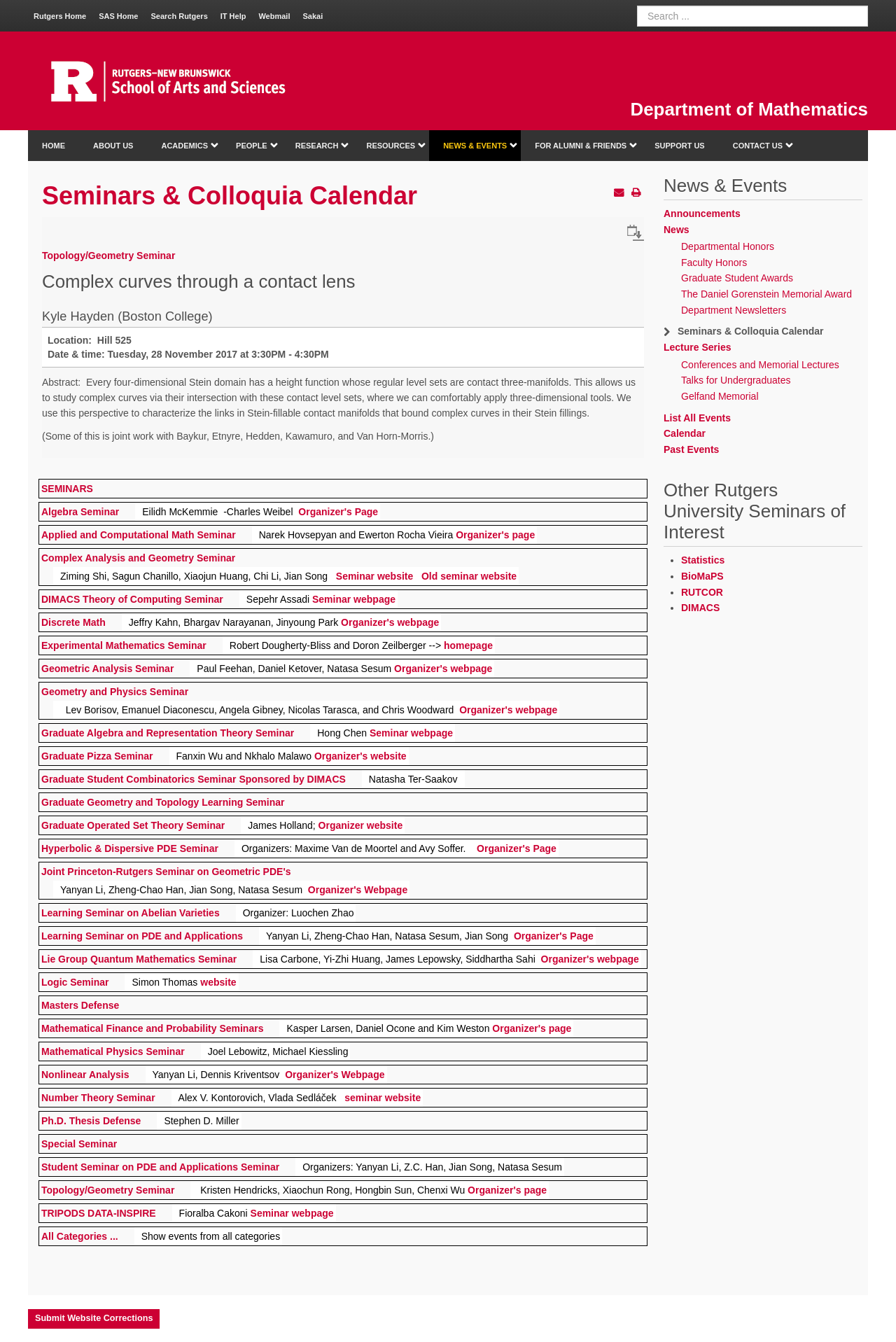Determine the bounding box coordinates for the region that must be clicked to execute the following instruction: "View SEMINARS".

[0.046, 0.359, 0.104, 0.369]